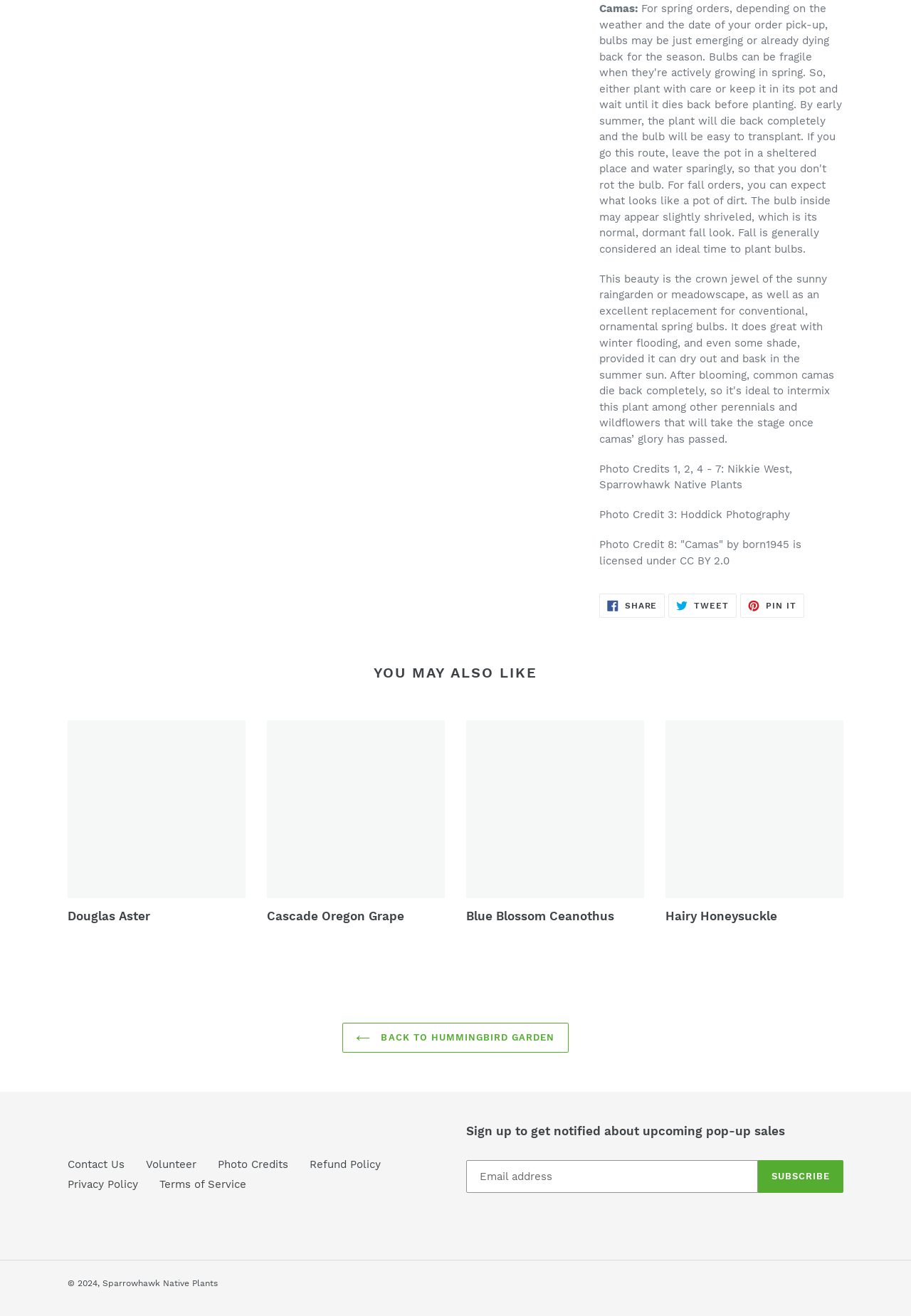Could you provide the bounding box coordinates for the portion of the screen to click to complete this instruction: "Back to Hummingbird Garden"?

[0.376, 0.777, 0.624, 0.8]